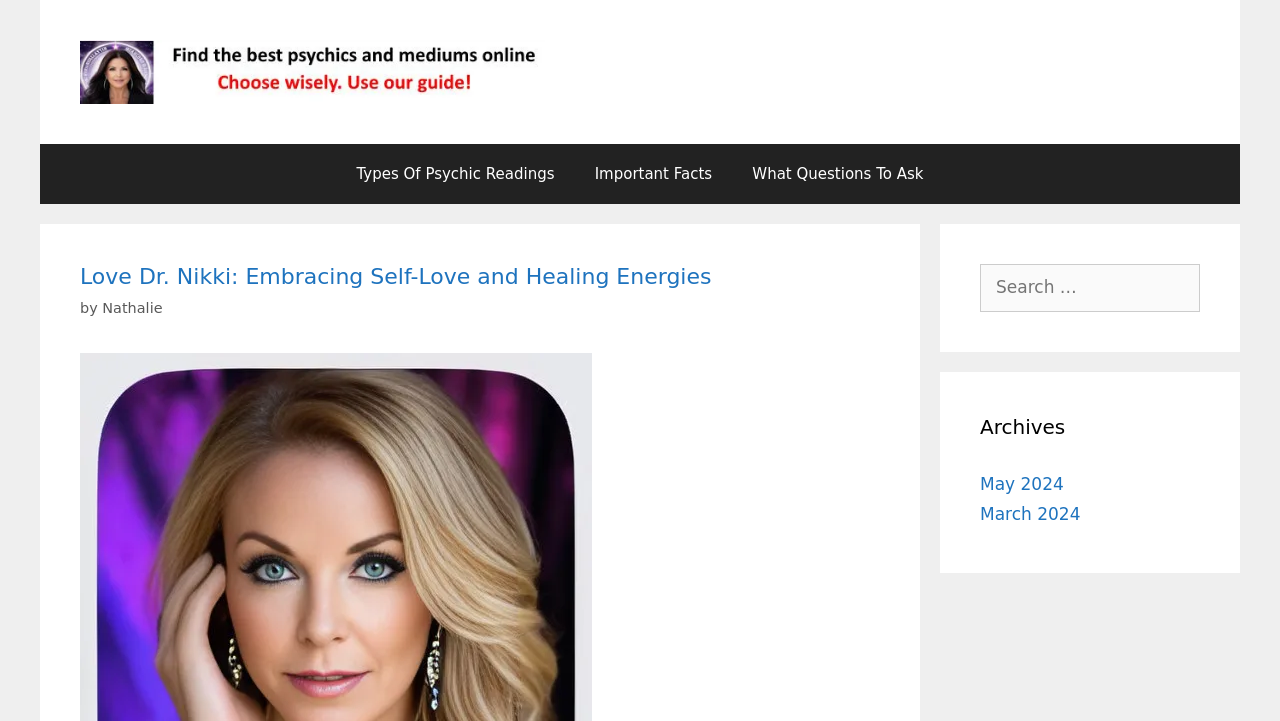Explain the webpage's design and content in an elaborate manner.

The webpage is about finding real mediums and clairvoyants, and chatting with the best psychics on the web. At the top, there is a banner that spans almost the entire width of the page, with a link to "Psychic online readings" accompanied by an image. Below the banner, there is a primary navigation menu with three links: "Types Of Psychic Readings", "Important Facts", and "What Questions To Ask".

On the left side of the page, there is a section with a heading "Love Dr. Nikki: Embracing Self-Love and Healing Energies", which includes a link to the same title, followed by the text "by" and a link to the author "Nathalie". 

On the right side of the page, there are two complementary sections. The top one contains a search box with a label "Search for:", allowing users to search for specific content. The bottom one is an archives section, with a heading "Archives" and two links to specific months: "May 2024" and "March 2024".